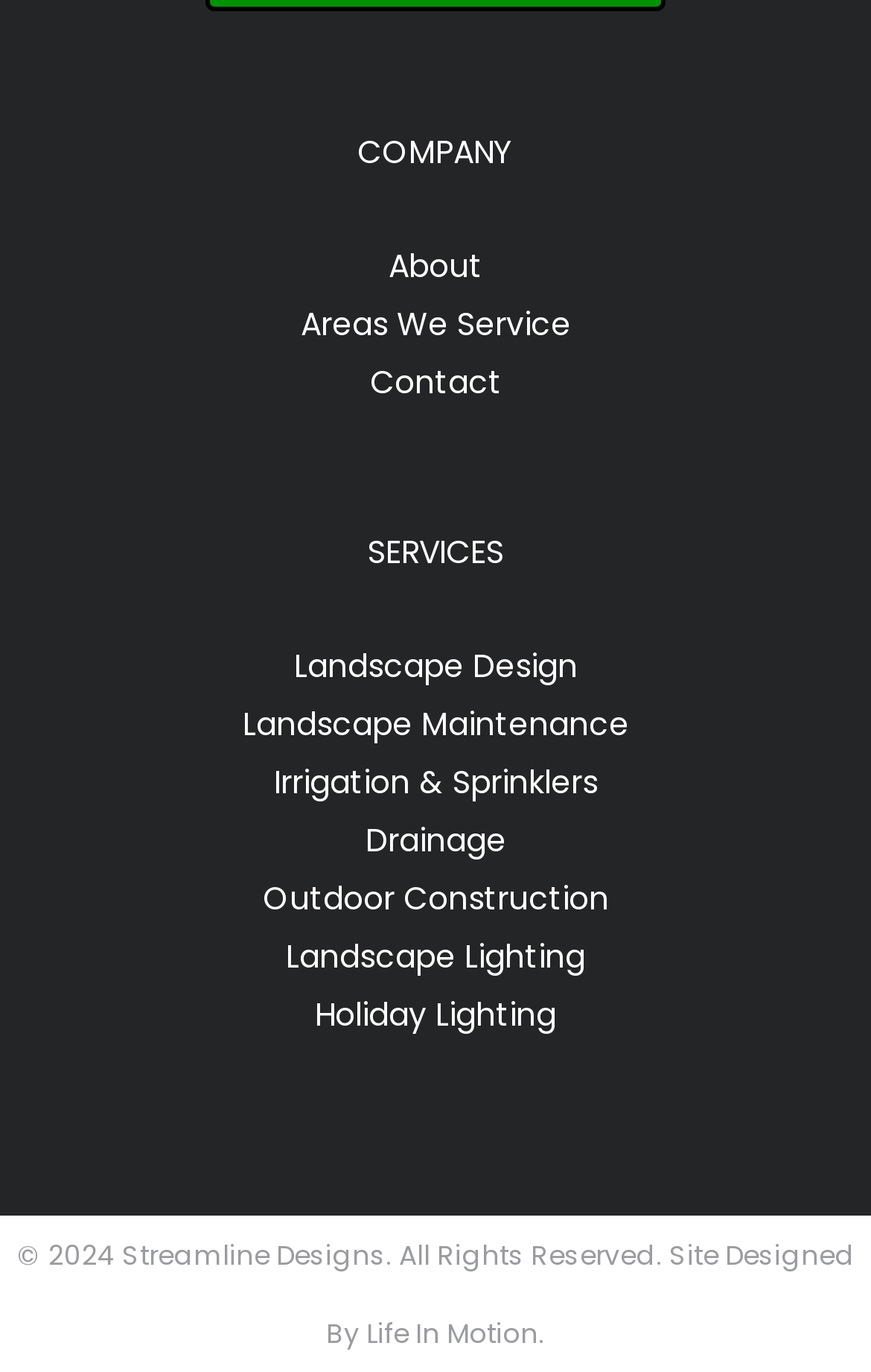Answer the following query with a single word or phrase:
Who designed the website?

Life In Motion